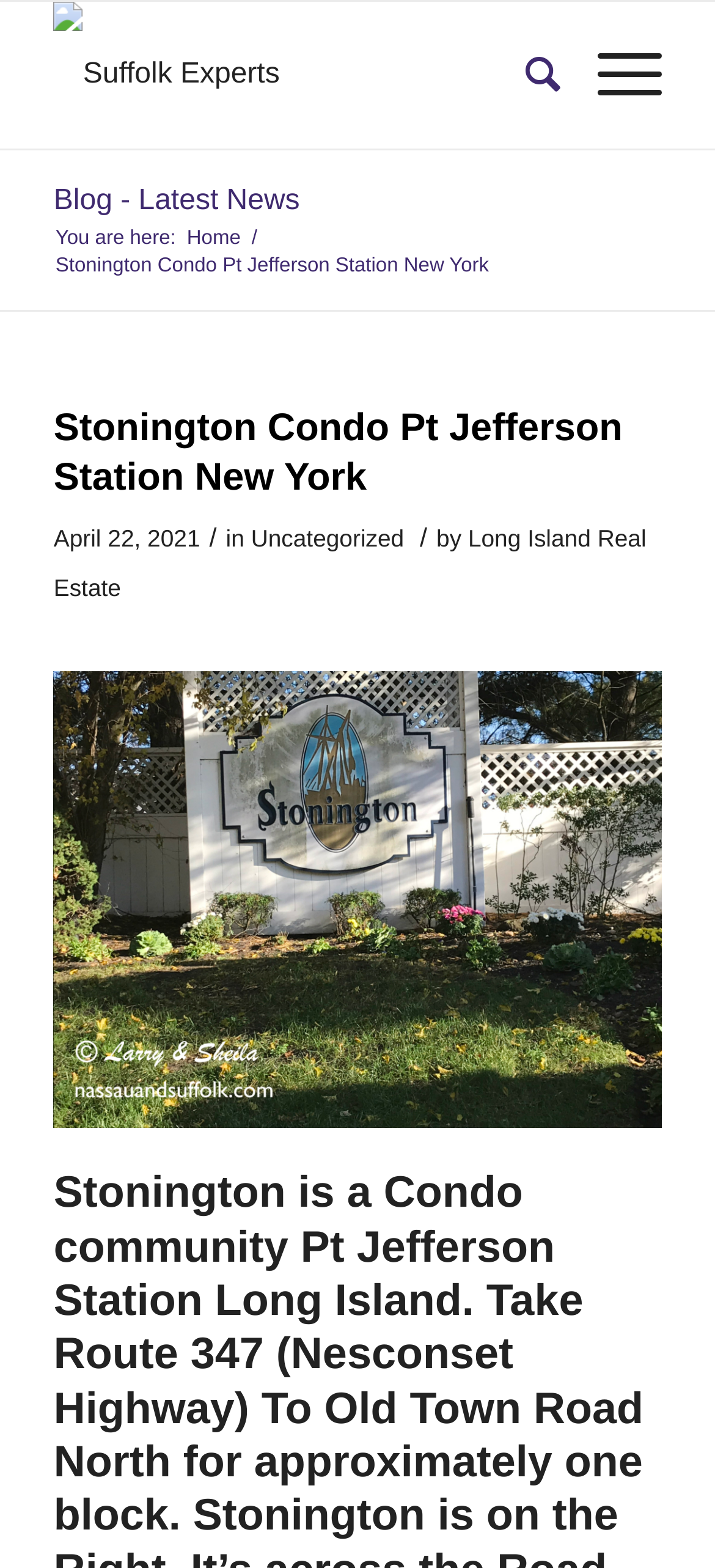Respond to the following question with a brief word or phrase:
What is the name of the condo?

Stonington Condo